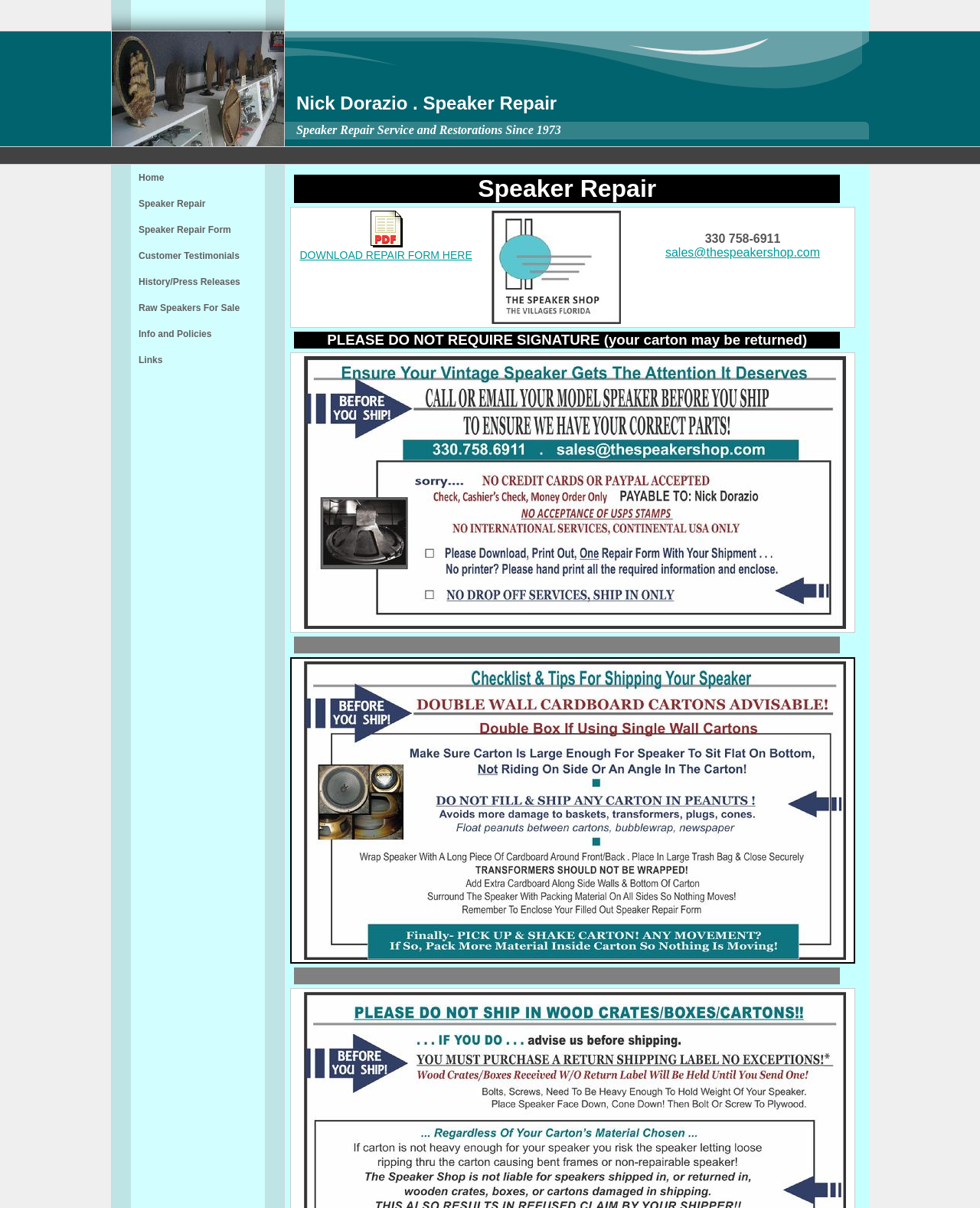Answer the question briefly using a single word or phrase: 
What type of speakers does the shop repair?

Vintage and Antique